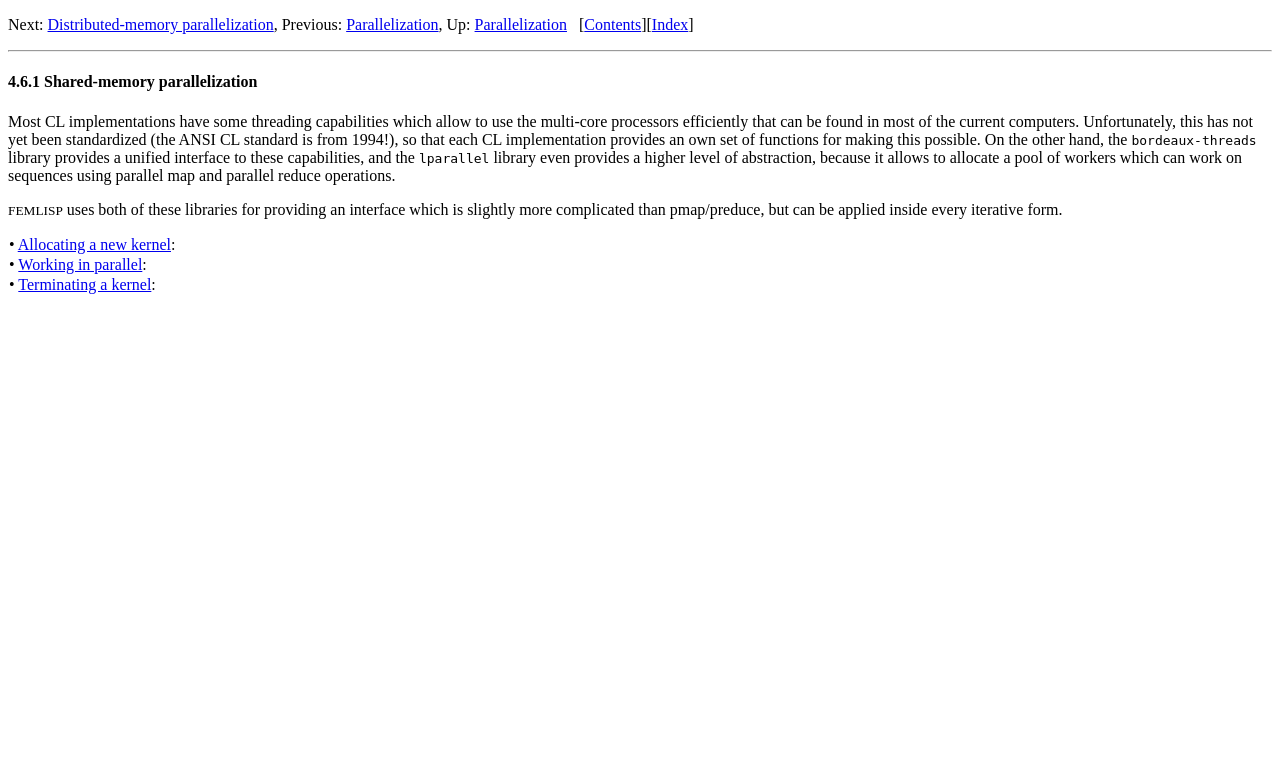Answer this question using a single word or a brief phrase:
What is the relationship between Femlisp and parallelization?

Femlisp uses parallelization